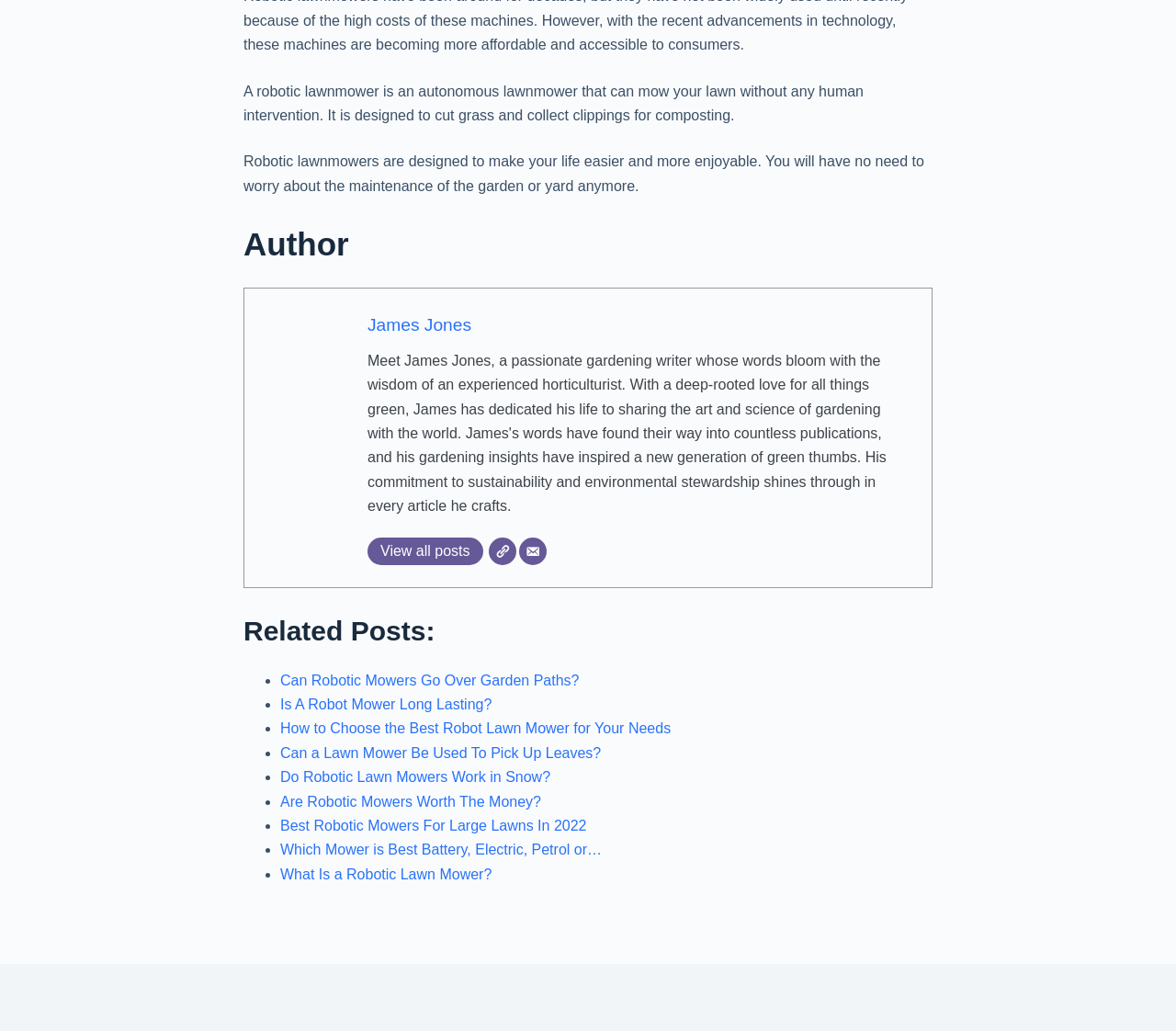Given the description "View all posts", provide the bounding box coordinates of the corresponding UI element.

[0.312, 0.521, 0.411, 0.548]